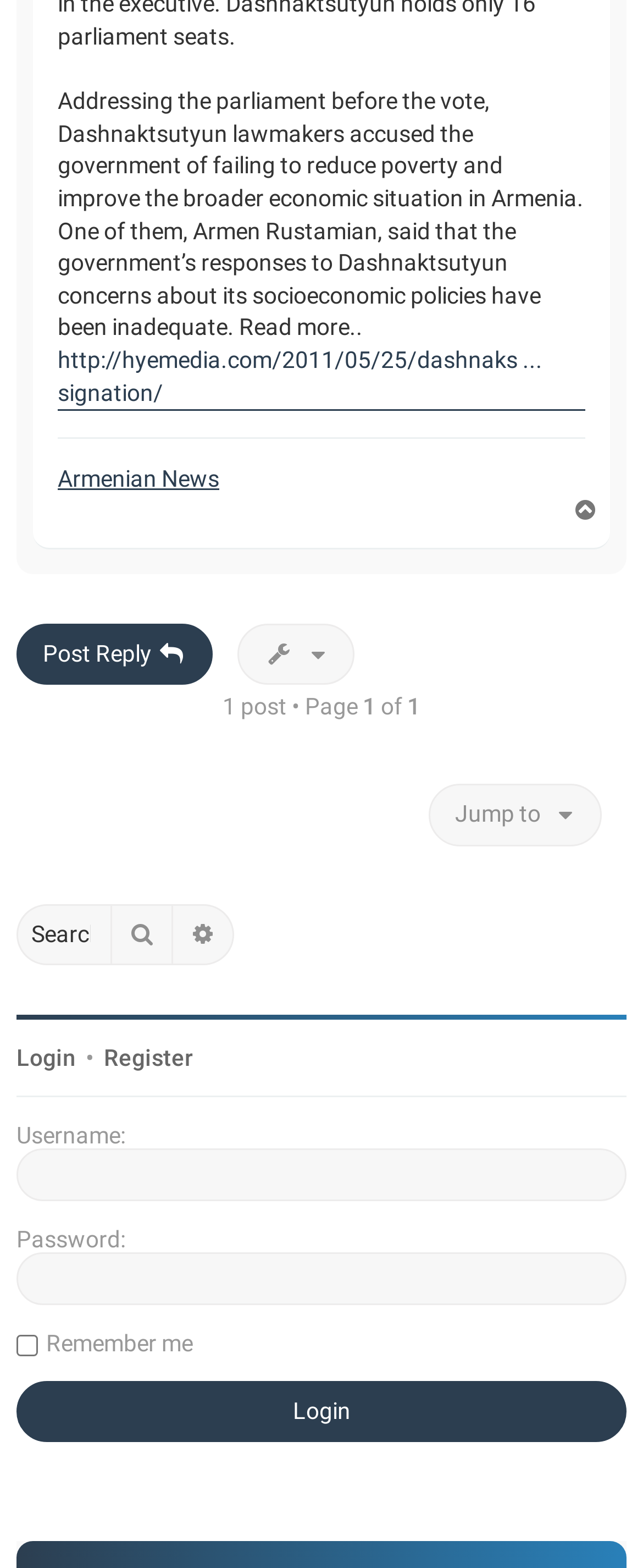Please locate the bounding box coordinates of the region I need to click to follow this instruction: "Read more about Dashnaktsutyun".

[0.09, 0.22, 0.91, 0.262]